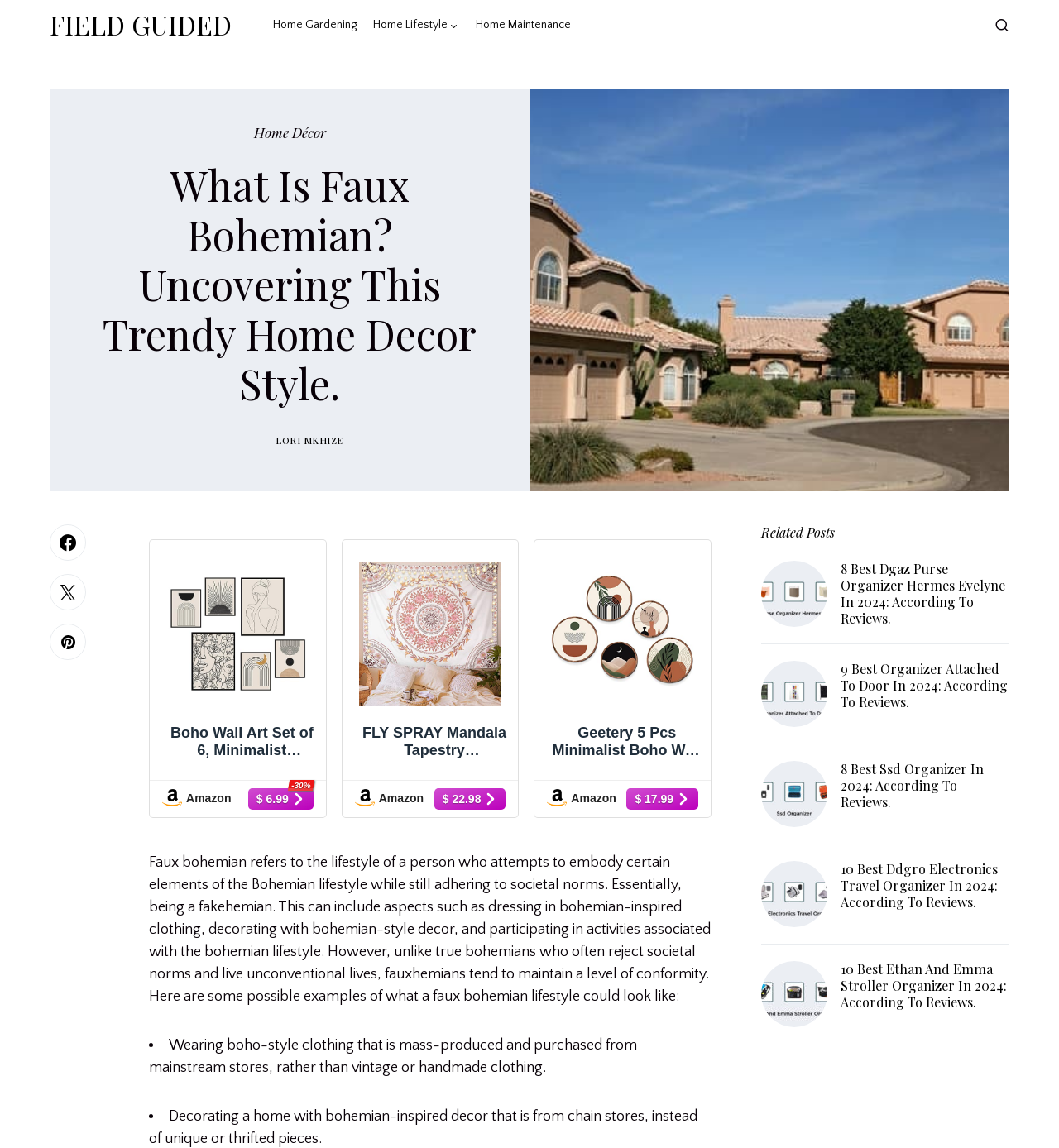Identify the bounding box coordinates necessary to click and complete the given instruction: "Click on the 'Amazon' link".

[0.153, 0.686, 0.296, 0.705]